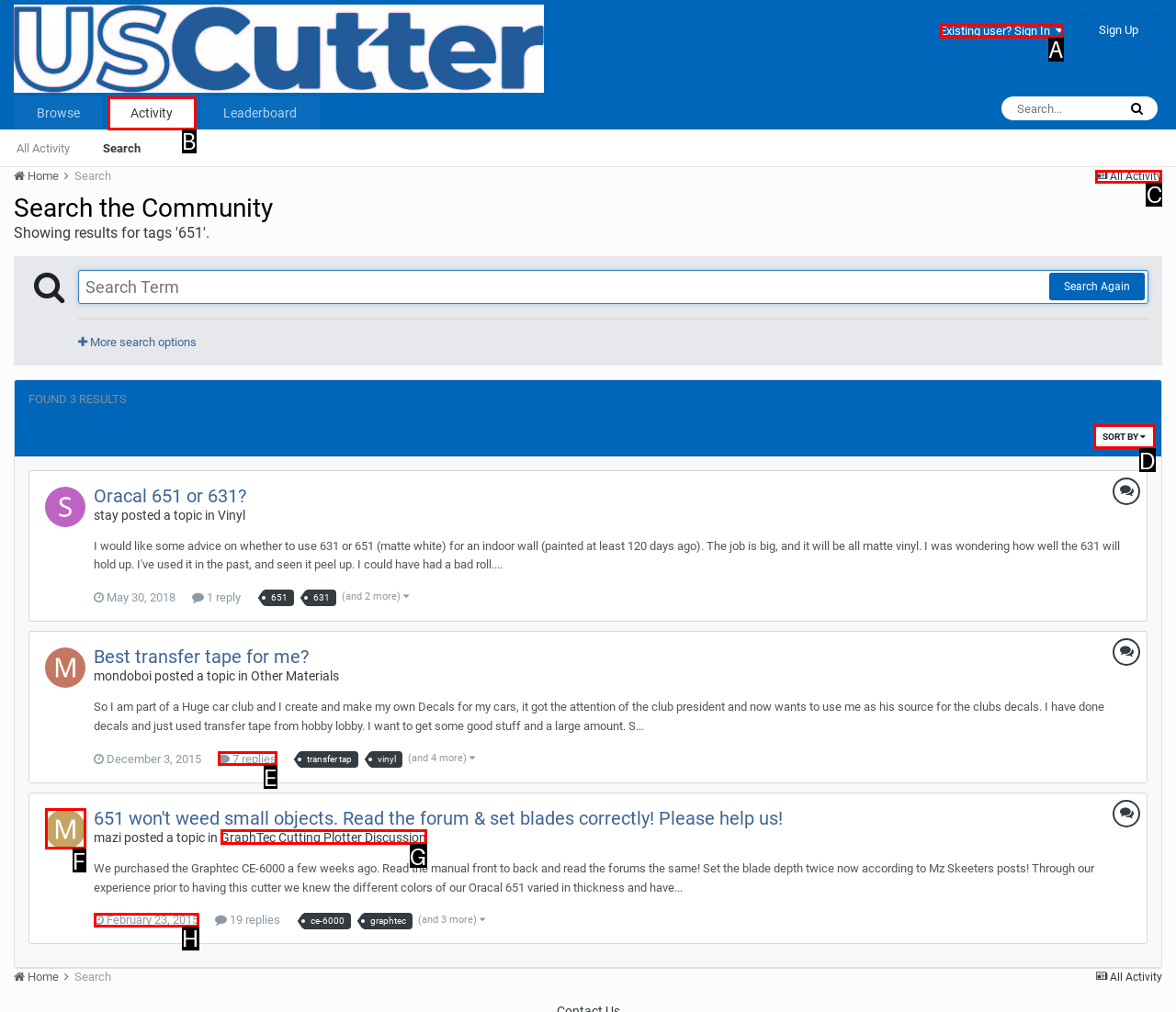Tell me which option I should click to complete the following task: View all activity Answer with the option's letter from the given choices directly.

C